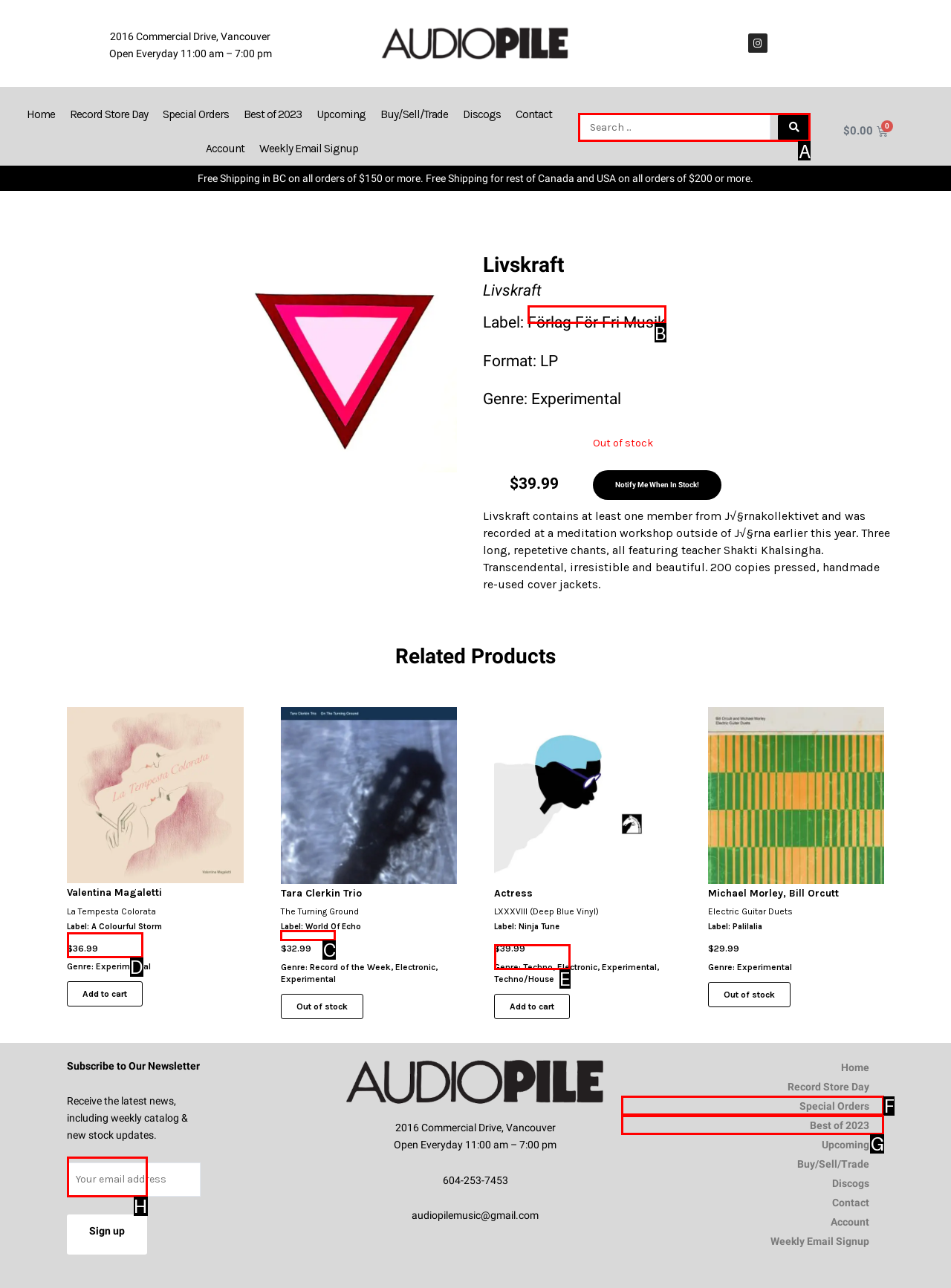Figure out which option to click to perform the following task: Search for products
Provide the letter of the correct option in your response.

A